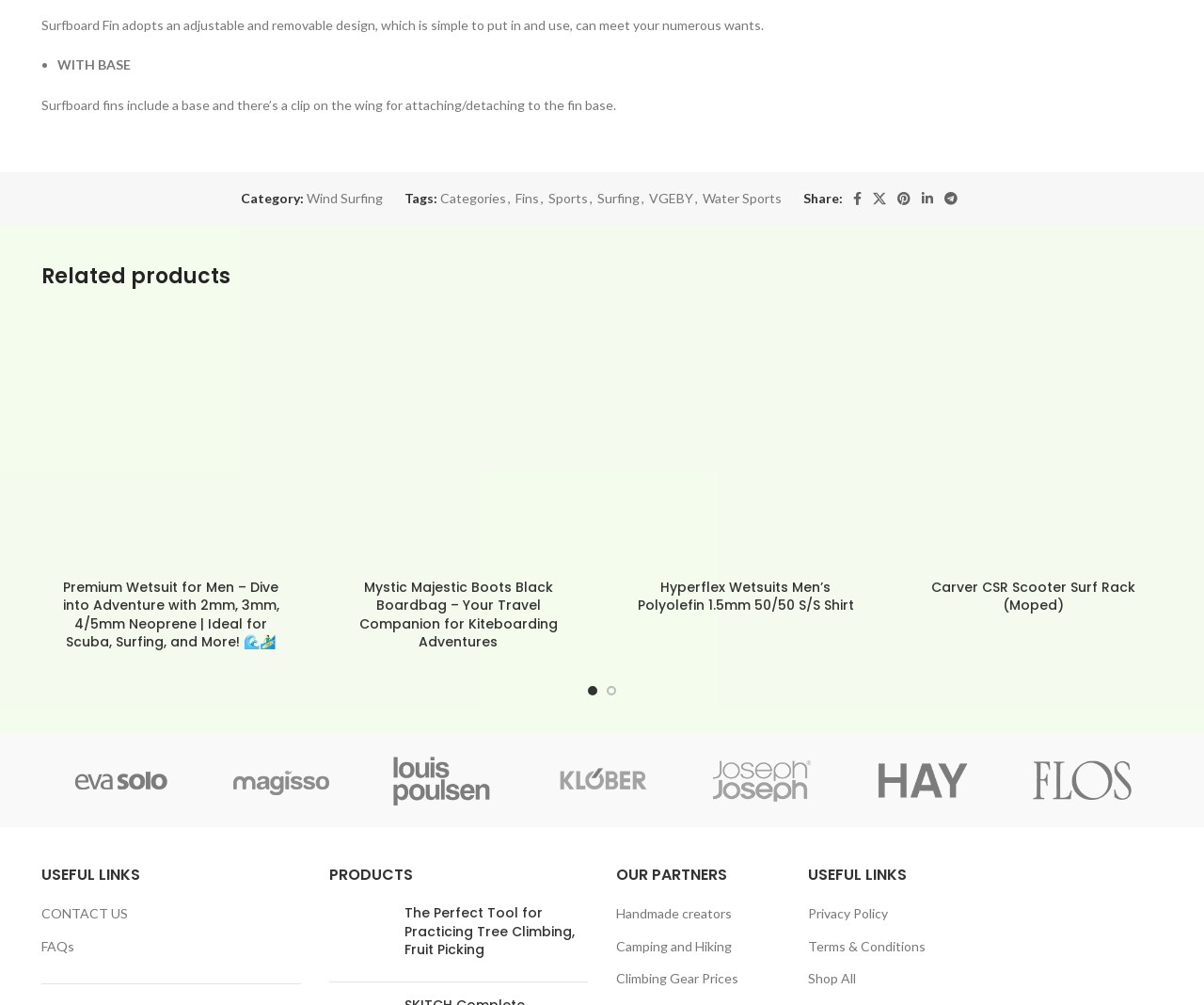Please predict the bounding box coordinates (top-left x, top-left y, bottom-right x, bottom-right y) for the UI element in the screenshot that fits the description: Water Sports

[0.584, 0.189, 0.649, 0.205]